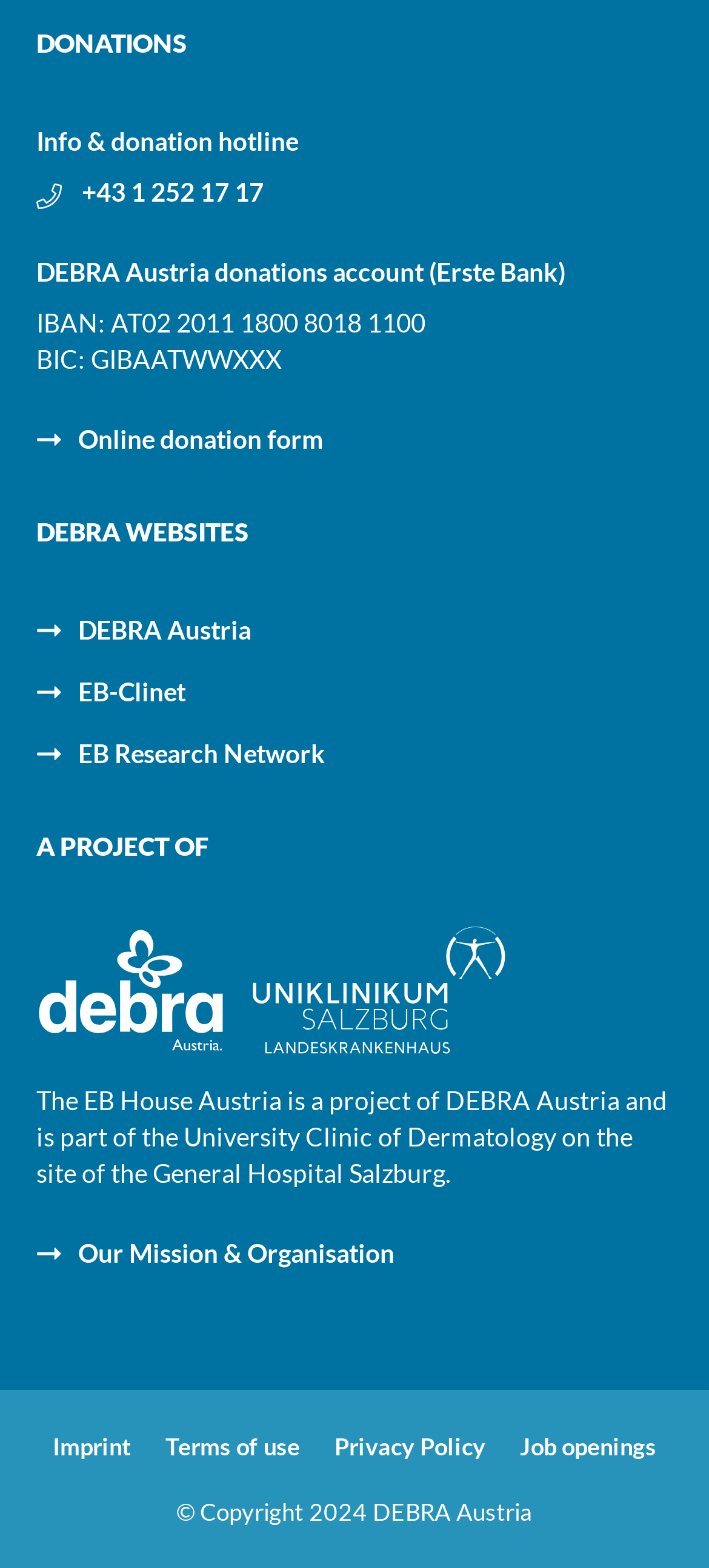Specify the bounding box coordinates of the element's region that should be clicked to achieve the following instruction: "Fill out the online donation form". The bounding box coordinates consist of four float numbers between 0 and 1, in the format [left, top, right, bottom].

[0.11, 0.27, 0.456, 0.291]